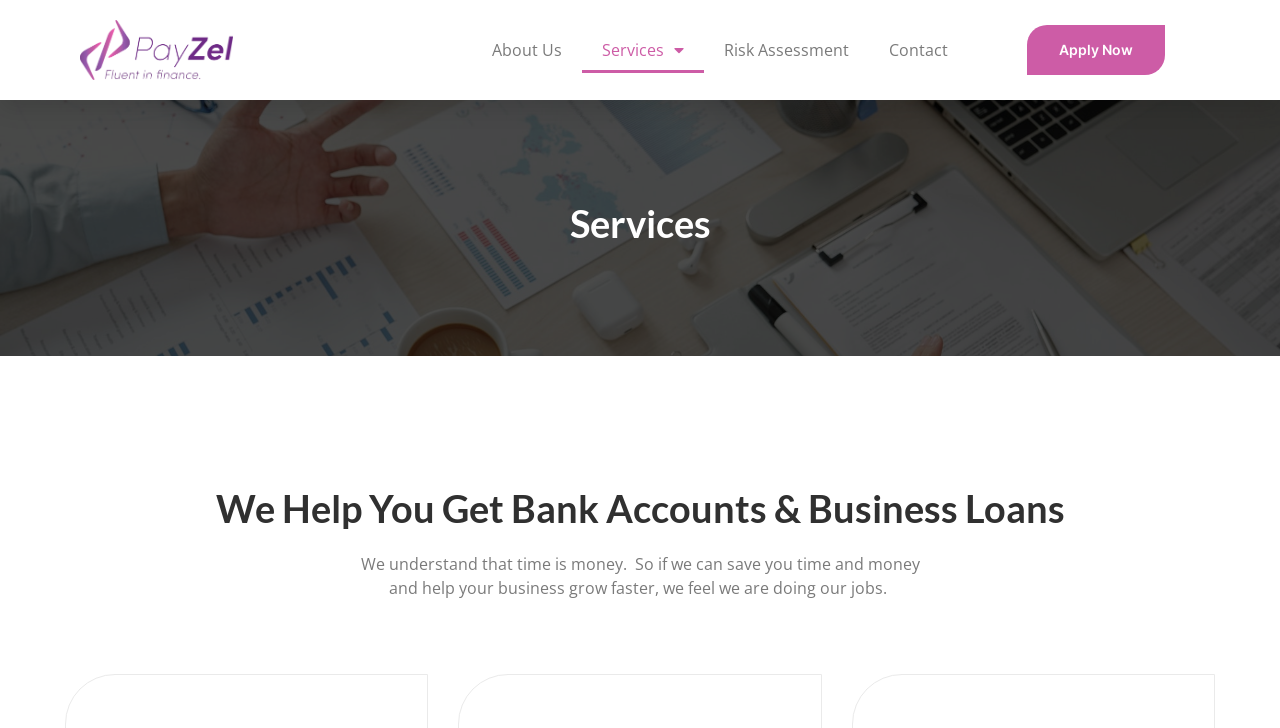Using the provided element description: "Contact", identify the bounding box coordinates. The coordinates should be four floats between 0 and 1 in the order [left, top, right, bottom].

[0.679, 0.037, 0.756, 0.1]